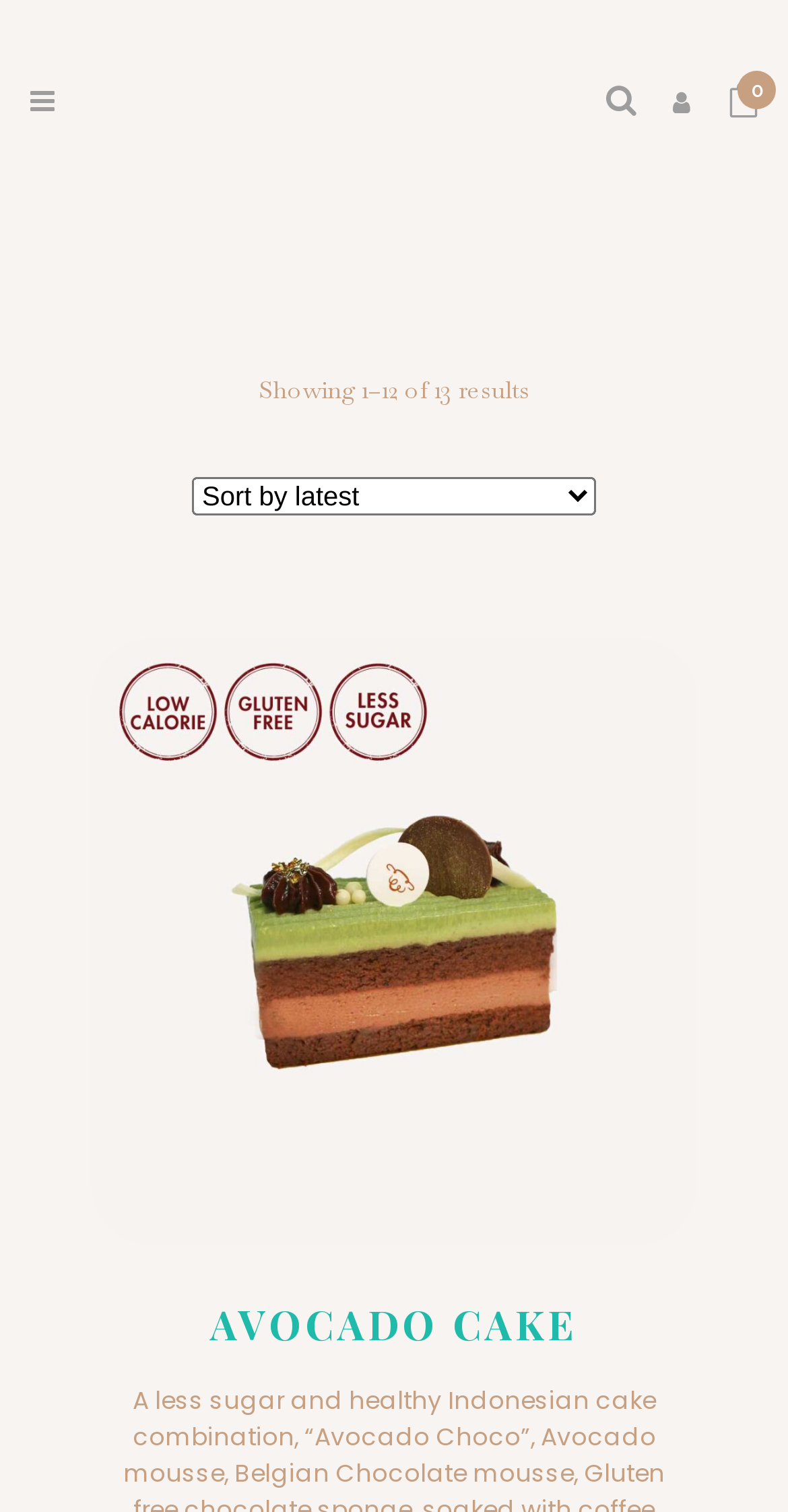Elaborate on the webpage's design and content in a detailed caption.

The webpage is about Exquise Patisserie Indonesia, a bakery or cake shop. At the top, there is a search bar labeled "Search" that takes up most of the width of the page. Below the search bar, there are three icons on the right side, which are likely social media links or navigation buttons. 

On the left side, there is a table or a list of items, but its content is not specified. Below this table, there is a text that says "Showing 1–12 of 13 results", indicating that the page is displaying a list of products or items. 

Next to this text, there is a dropdown menu labeled "Shop order" that allows users to sort or filter the list of items. 

The main content of the page is a list of products, with the first item being an "AVOCADO CAKE". The product title is a heading, and it takes up most of the width of the page. There is likely an image or a description of the product below the title, but the details are not specified.